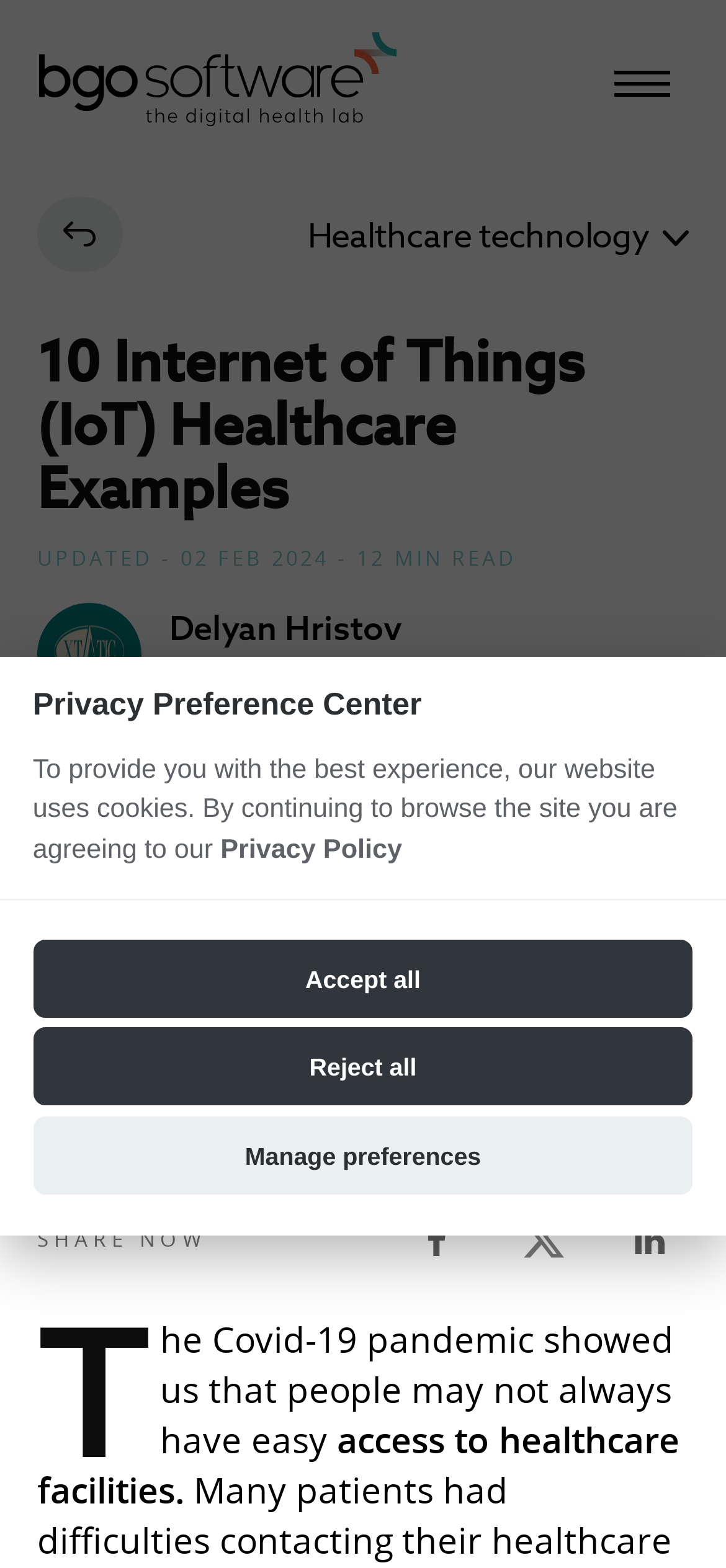Show the bounding box coordinates for the HTML element as described: "Accept all".

[0.045, 0.599, 0.955, 0.649]